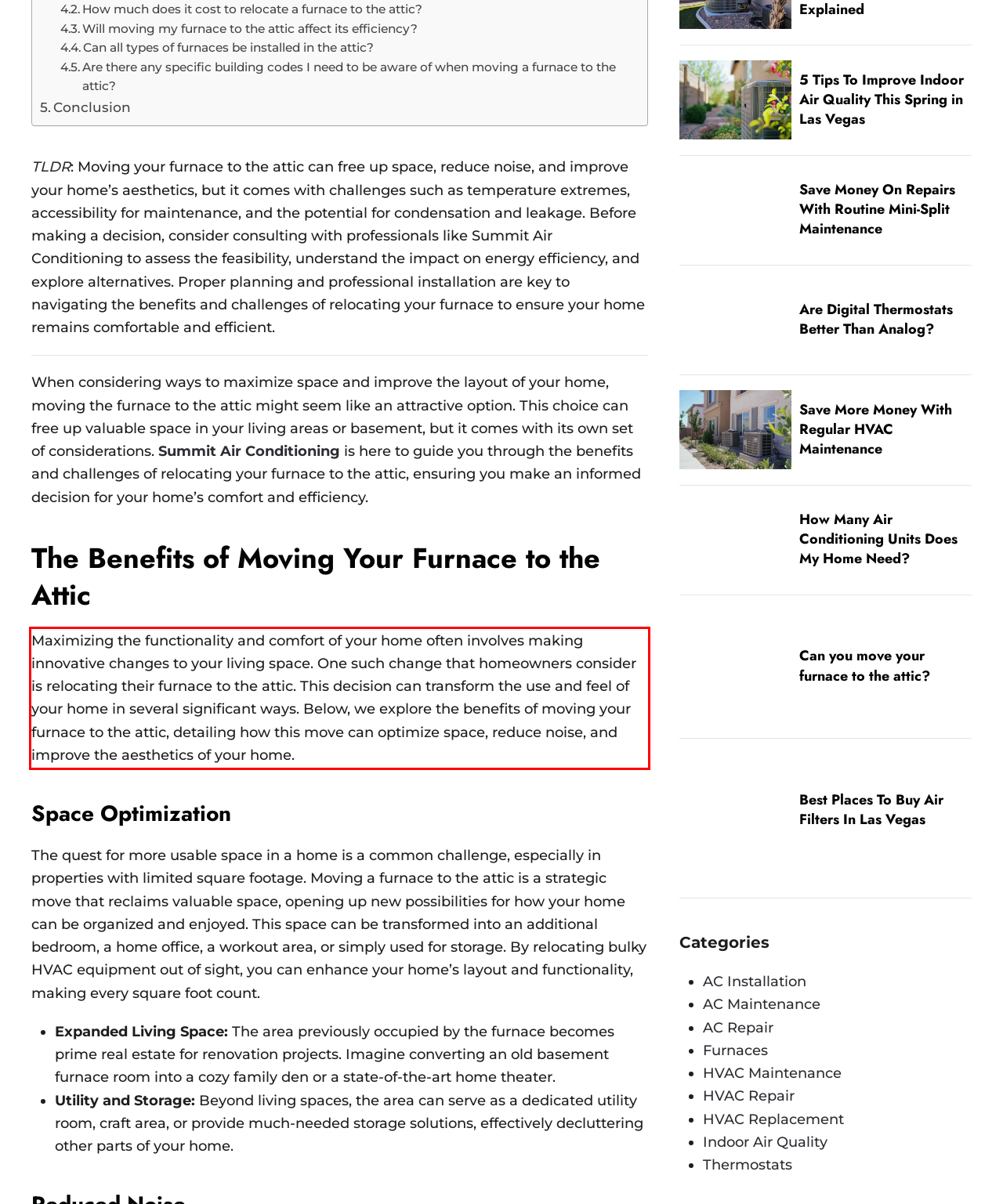Given a webpage screenshot, identify the text inside the red bounding box using OCR and extract it.

Maximizing the functionality and comfort of your home often involves making innovative changes to your living space. One such change that homeowners consider is relocating their furnace to the attic. This decision can transform the use and feel of your home in several significant ways. Below, we explore the benefits of moving your furnace to the attic, detailing how this move can optimize space, reduce noise, and improve the aesthetics of your home.